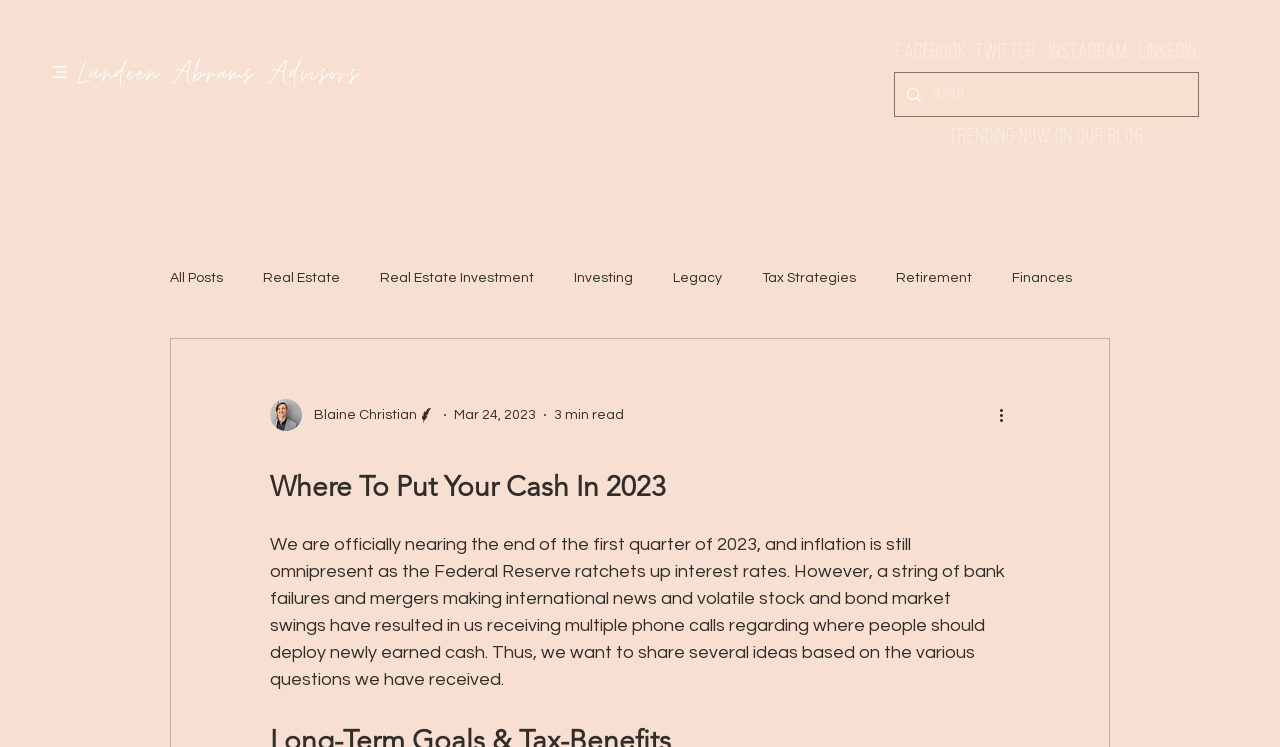What is the date of this article?
Look at the image and respond with a one-word or short phrase answer.

Mar 24, 2023